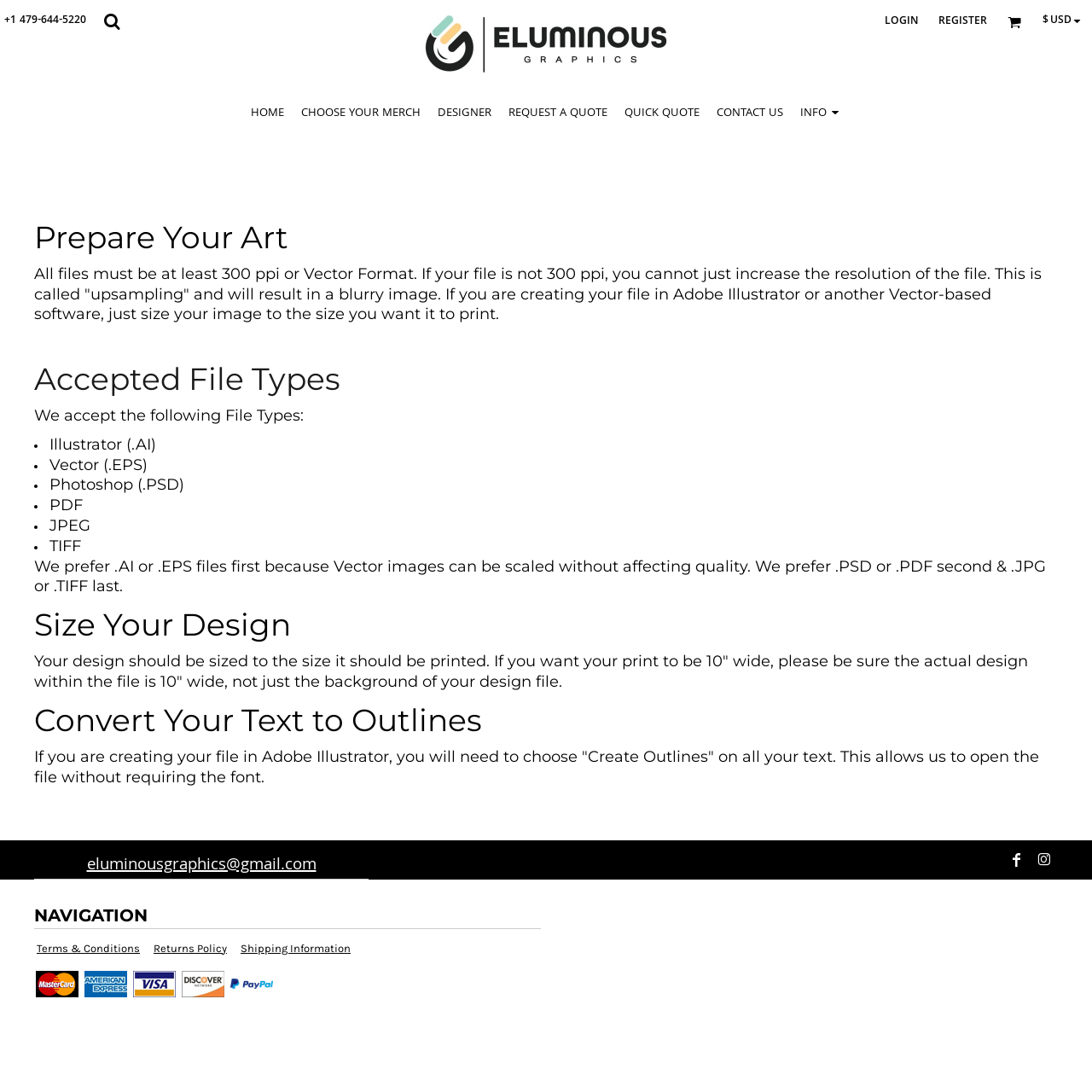Find the bounding box coordinates of the area that needs to be clicked in order to achieve the following instruction: "Click the 'HOME' link". The coordinates should be specified as four float numbers between 0 and 1, i.e., [left, top, right, bottom].

[0.229, 0.095, 0.26, 0.112]